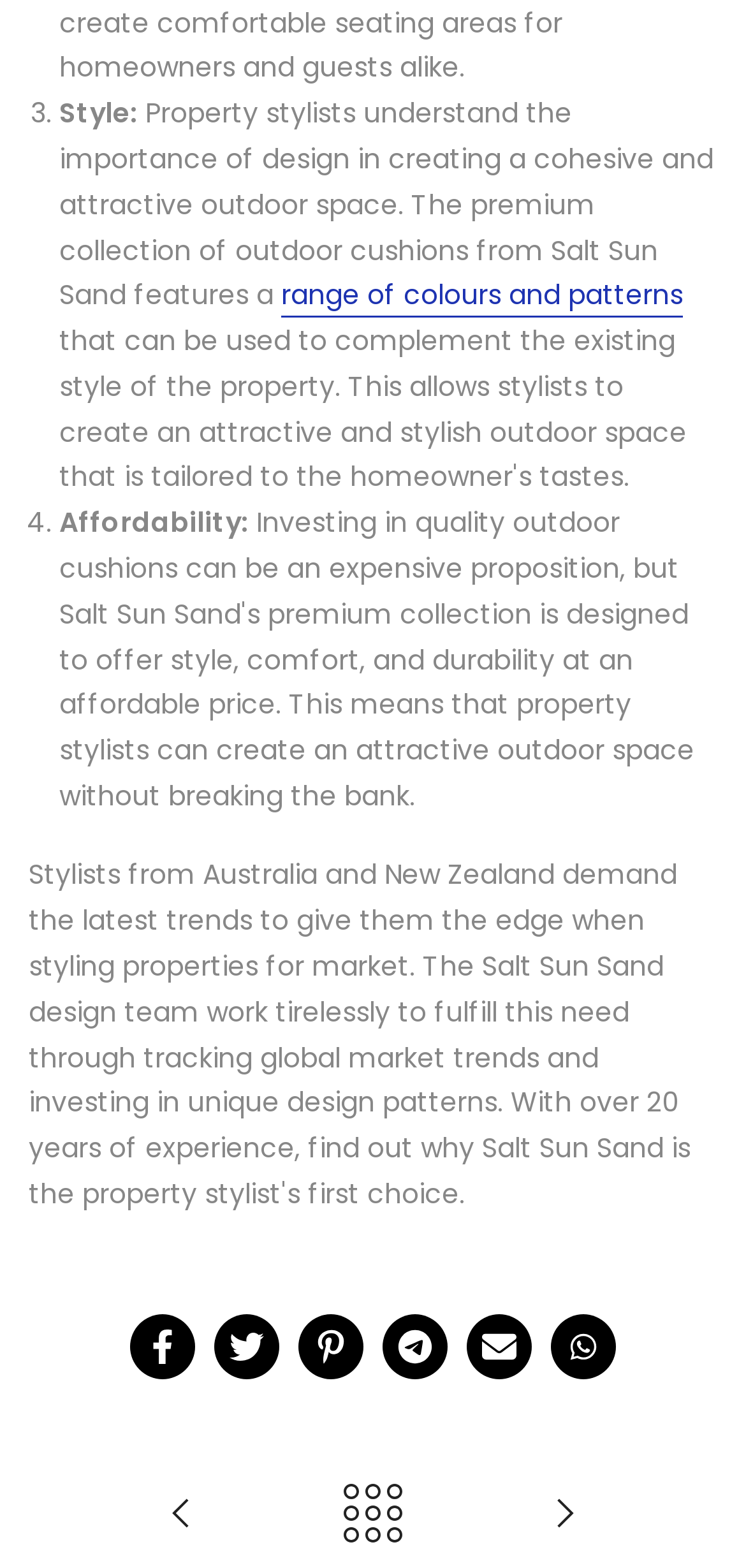Pinpoint the bounding box coordinates of the clickable area necessary to execute the following instruction: "Read 'Outdoor Bean Bag and Sunloungers: The Ultimate Relaxation Combo'". The coordinates should be given as four float numbers between 0 and 1, namely [left, top, right, bottom].

[0.115, 0.94, 0.372, 0.993]